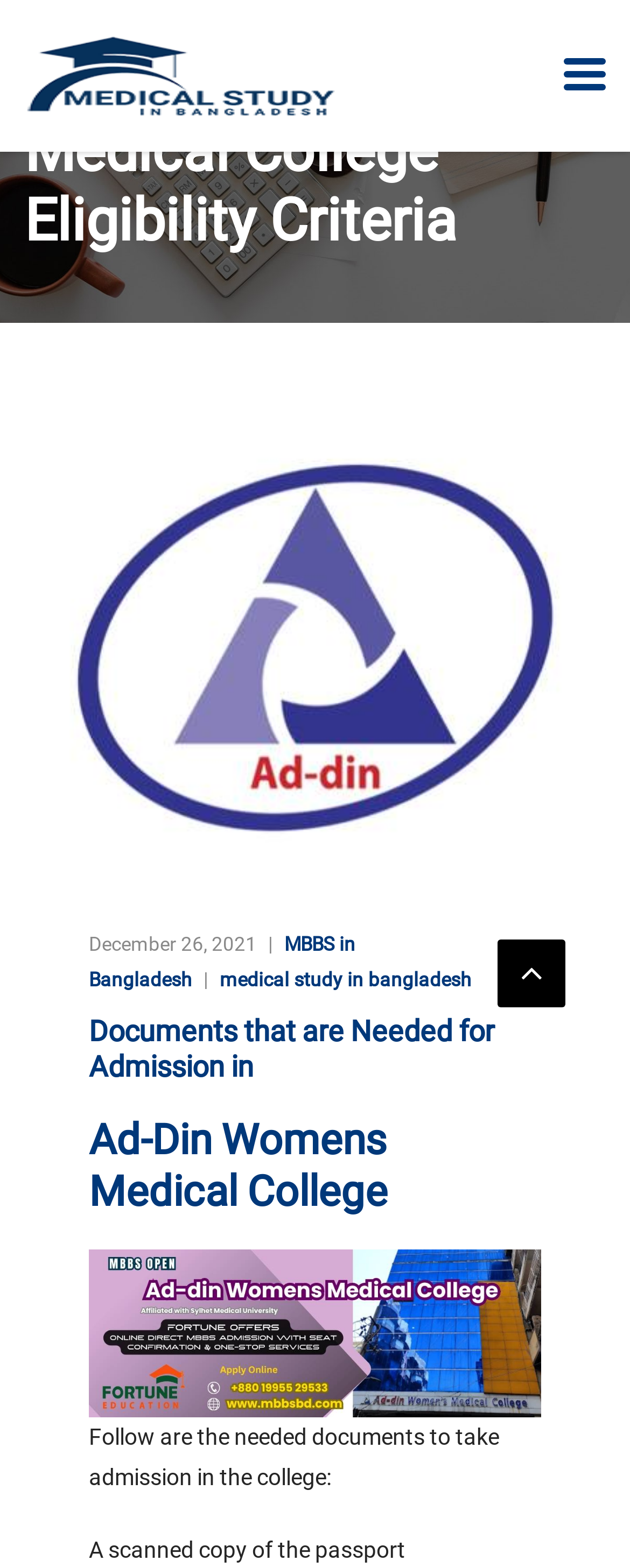How many links are there in the header?
Make sure to answer the question with a detailed and comprehensive explanation.

The header contains three links: 'MBBS in Bangladesh', 'medical study in bangladesh', and 'Documents that are Needed for Admission in'.